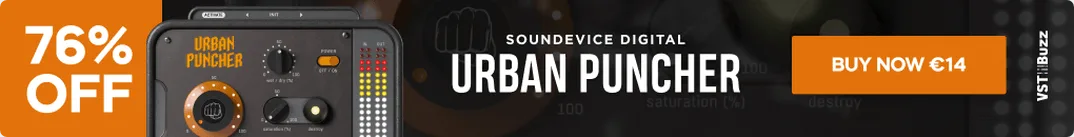Provide a one-word or short-phrase answer to the question:
What is the price of the Urban Puncher after the discount?

€14